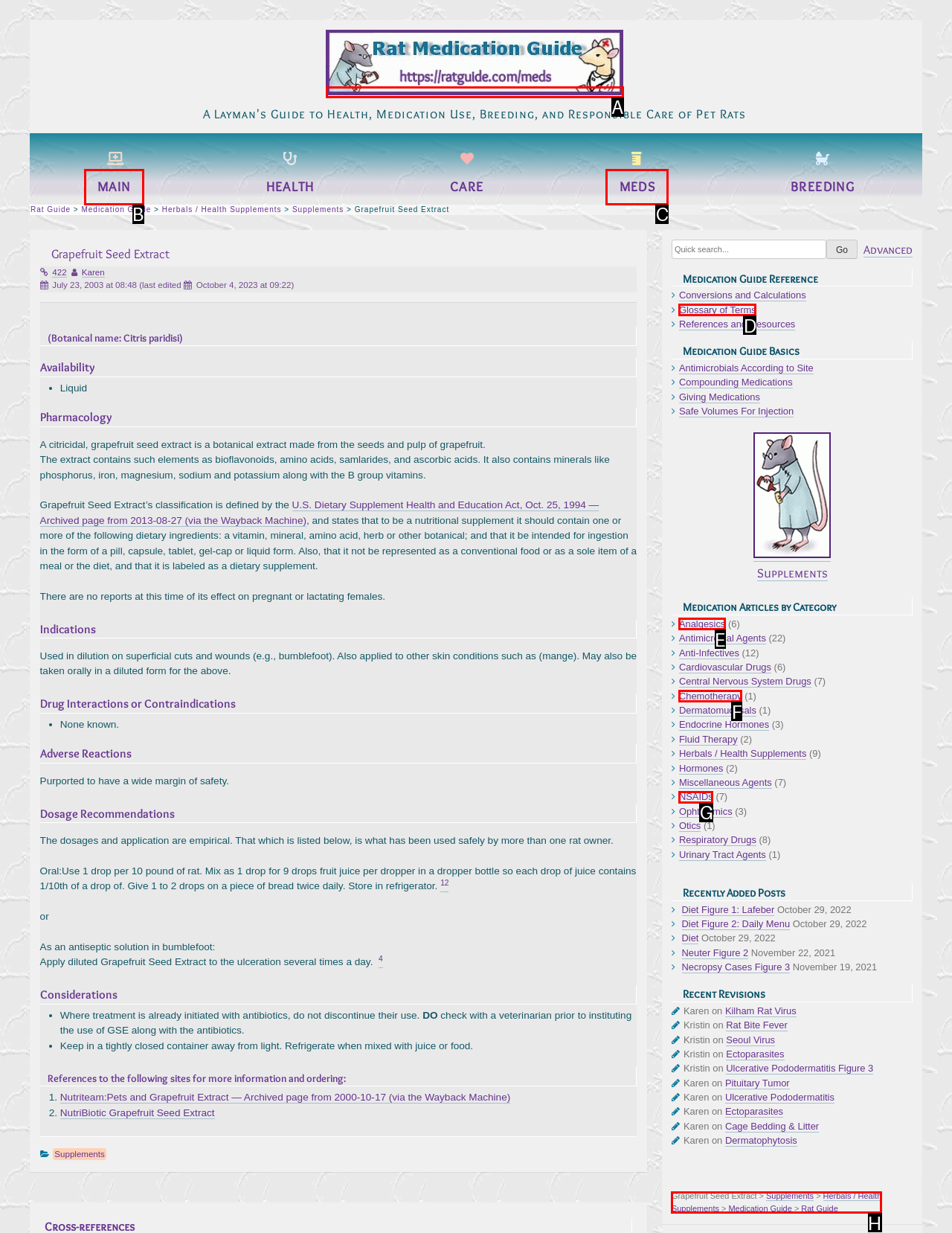Identify the correct choice to execute this task: Click the 'MAIN' link
Respond with the letter corresponding to the right option from the available choices.

B